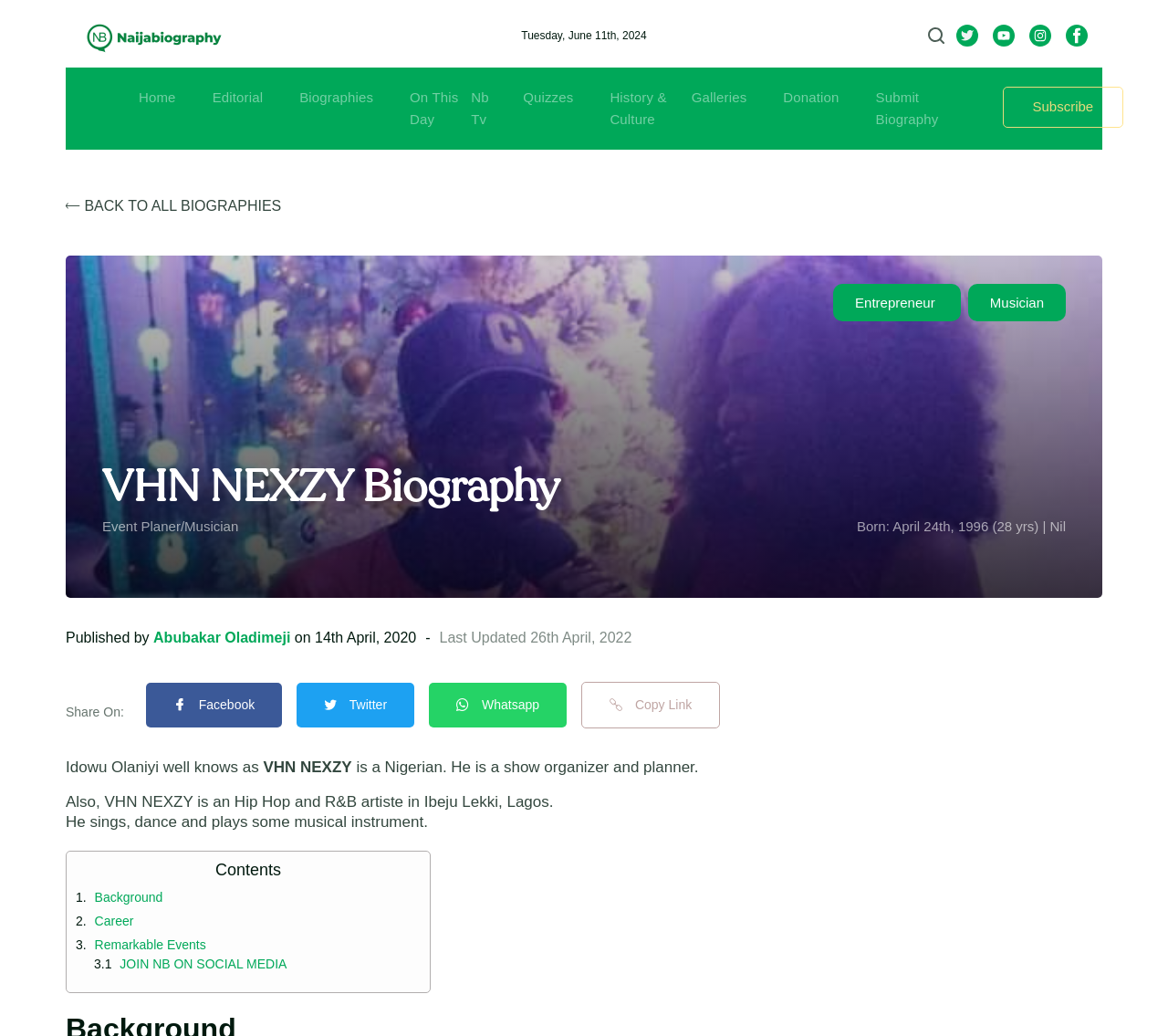Determine the bounding box coordinates of the clickable area required to perform the following instruction: "Click the Home button". The coordinates should be represented as four float numbers between 0 and 1: [left, top, right, bottom].

[0.119, 0.086, 0.15, 0.101]